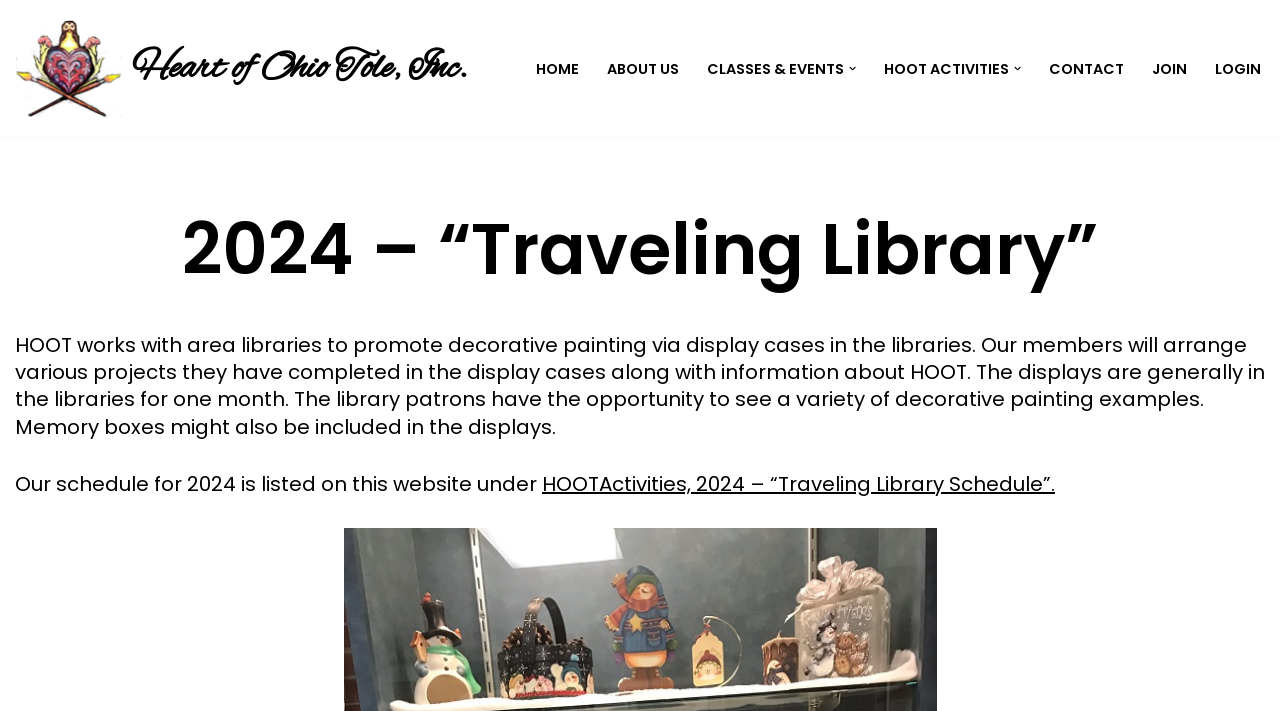What is the function of the 'Open Submenu' button? Observe the screenshot and provide a one-word or short phrase answer.

To open a submenu